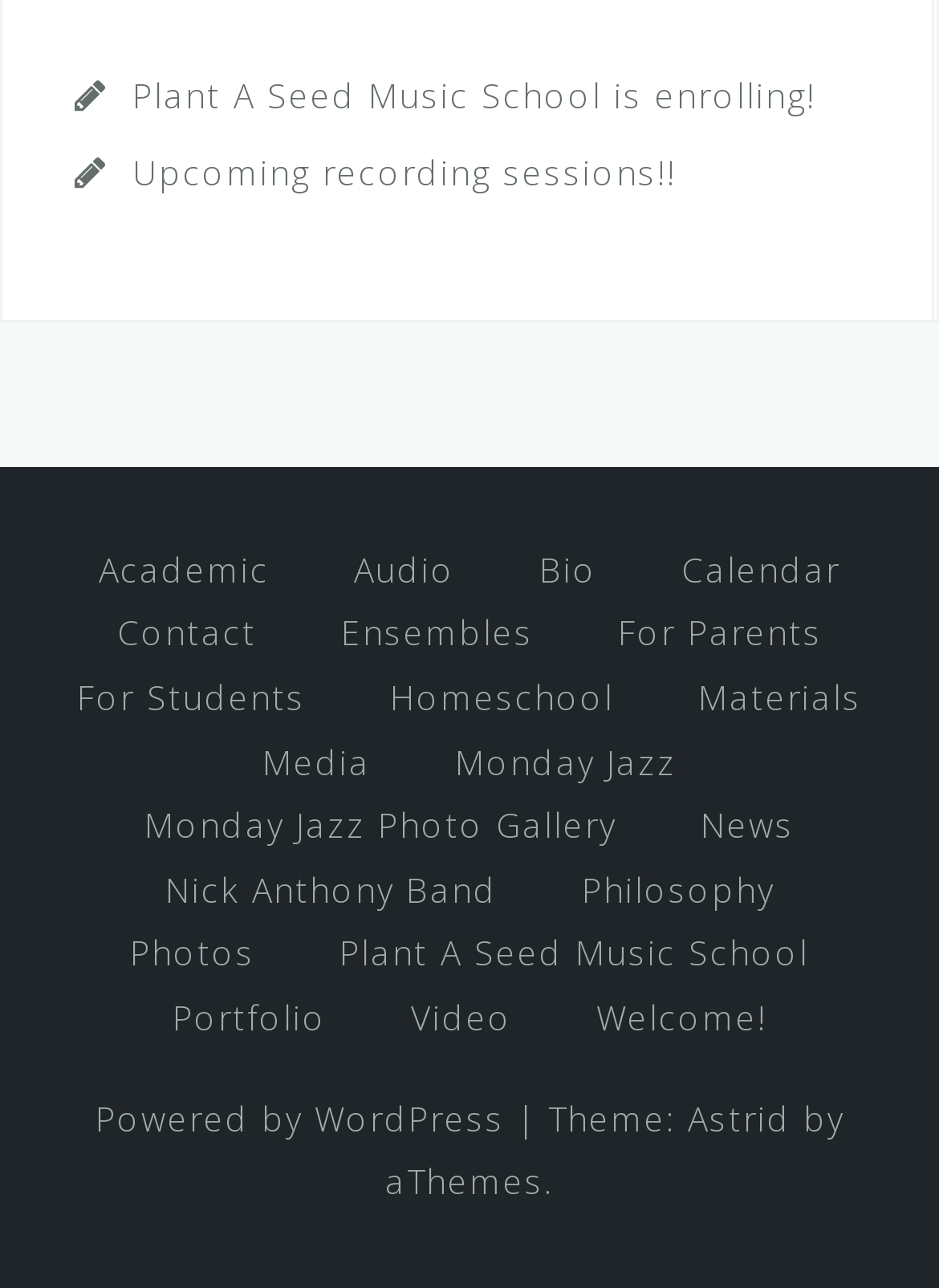Select the bounding box coordinates of the element I need to click to carry out the following instruction: "Check the calendar".

[0.726, 0.424, 0.895, 0.46]